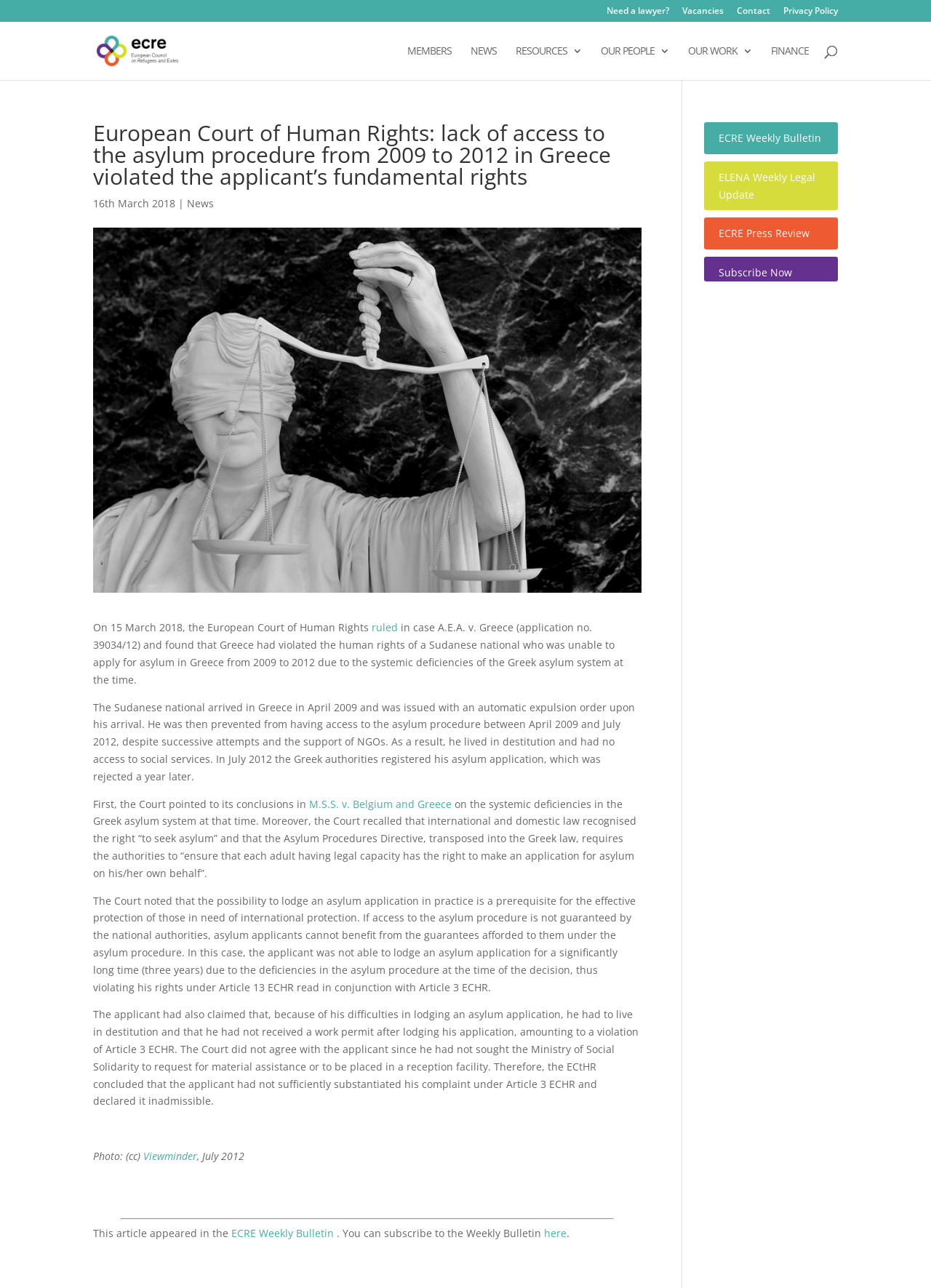Provide your answer to the question using just one word or phrase: What is the purpose of the search box?

To search for content